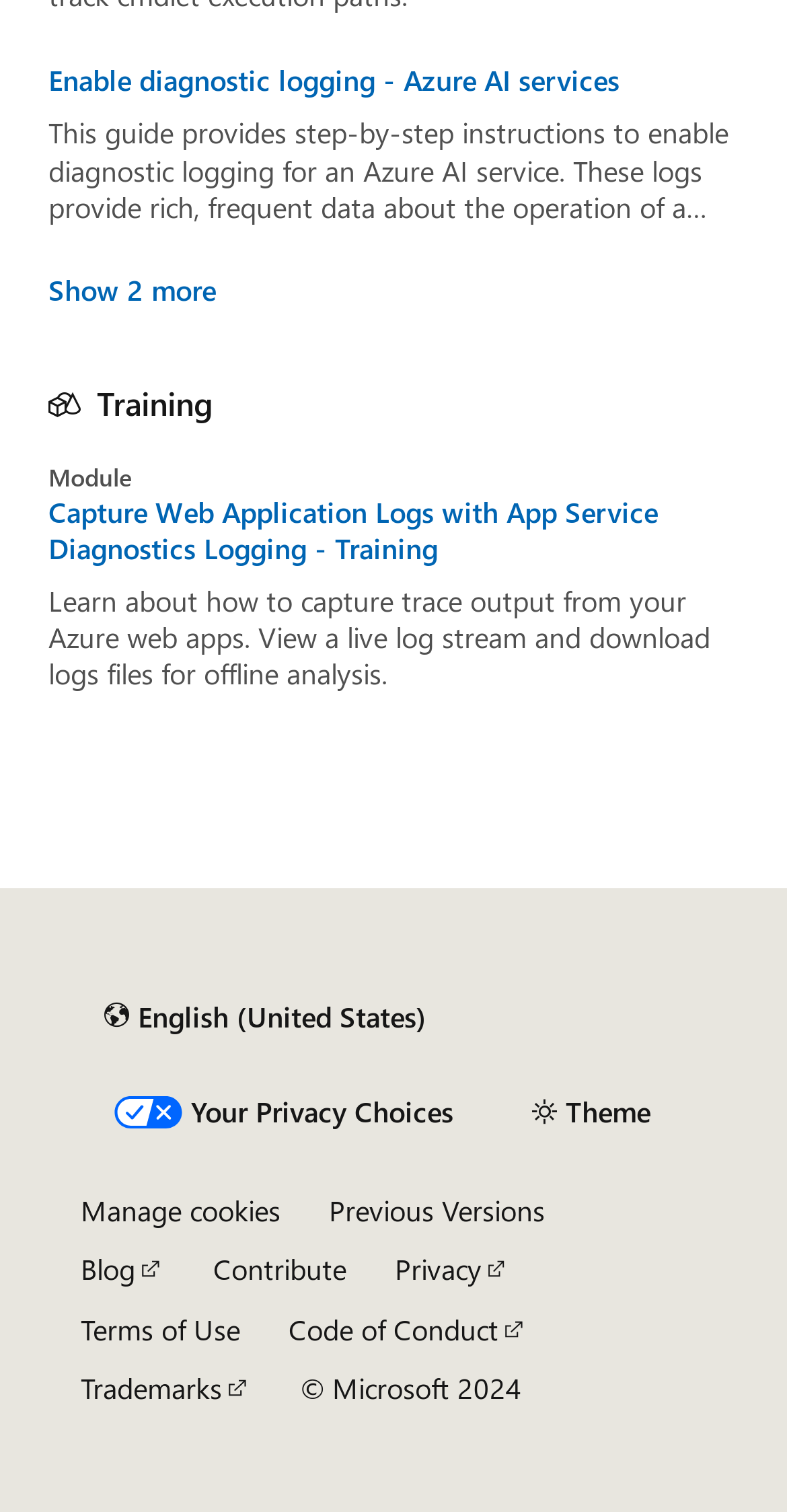Locate the bounding box coordinates of the element I should click to achieve the following instruction: "Click the 'Capture Web Application Logs with App Service Diagnostics Logging - Training' link".

[0.062, 0.327, 0.938, 0.375]